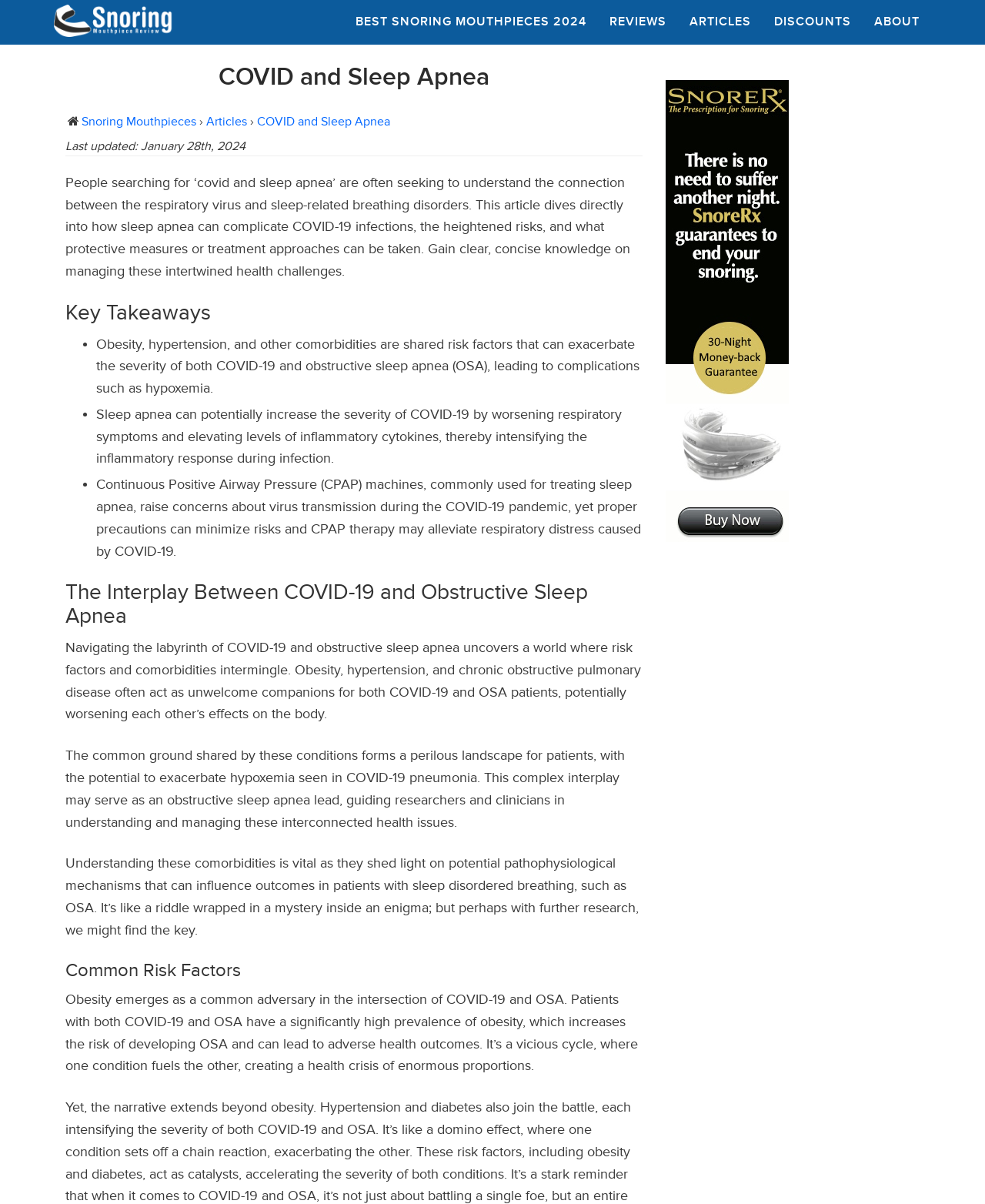Determine the main heading of the webpage and generate its text.

COVID and Sleep Apnea